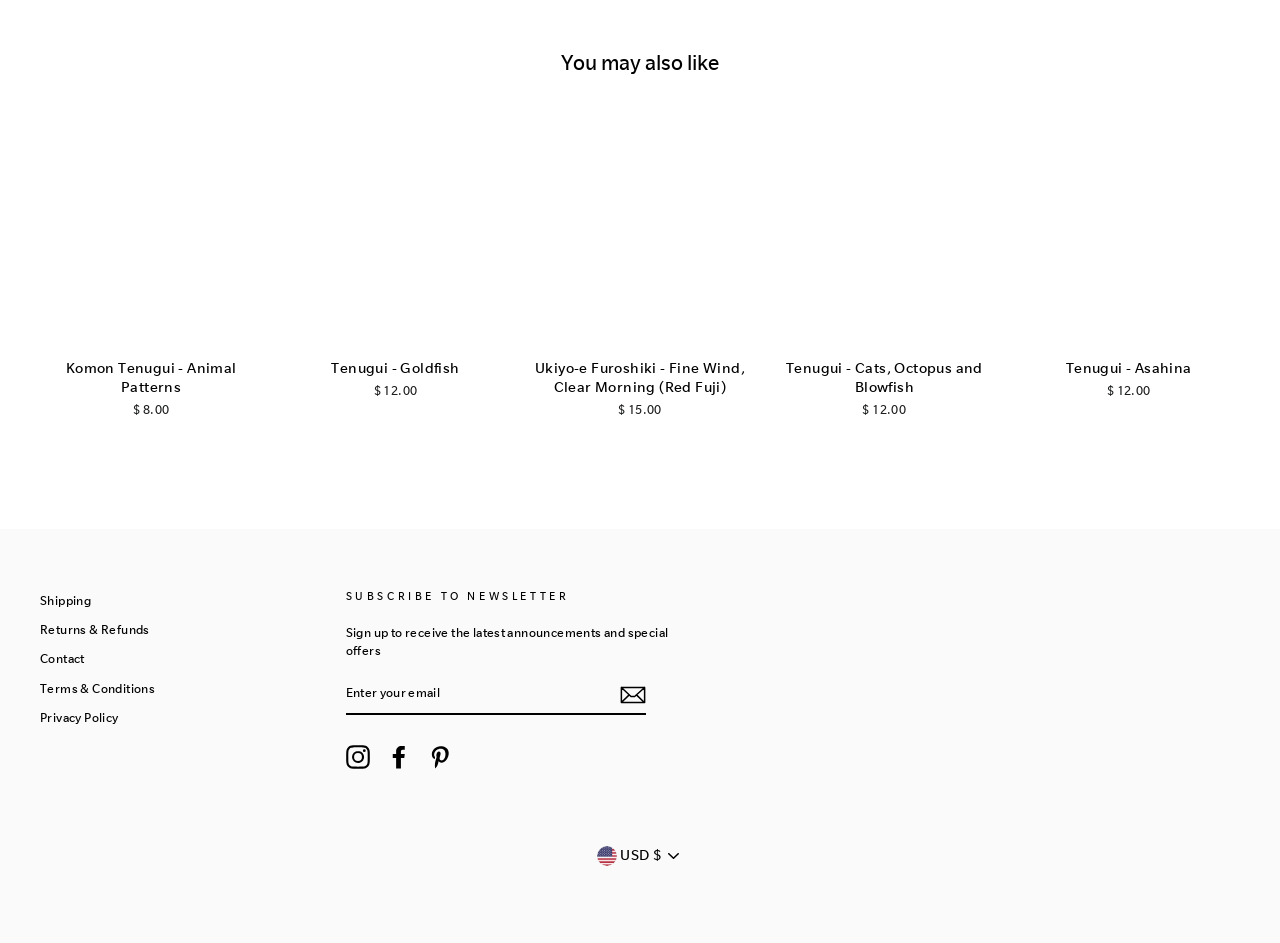Locate the bounding box coordinates of the element's region that should be clicked to carry out the following instruction: "Select USD as the currency". The coordinates need to be four float numbers between 0 and 1, i.e., [left, top, right, bottom].

[0.462, 0.896, 0.538, 0.92]